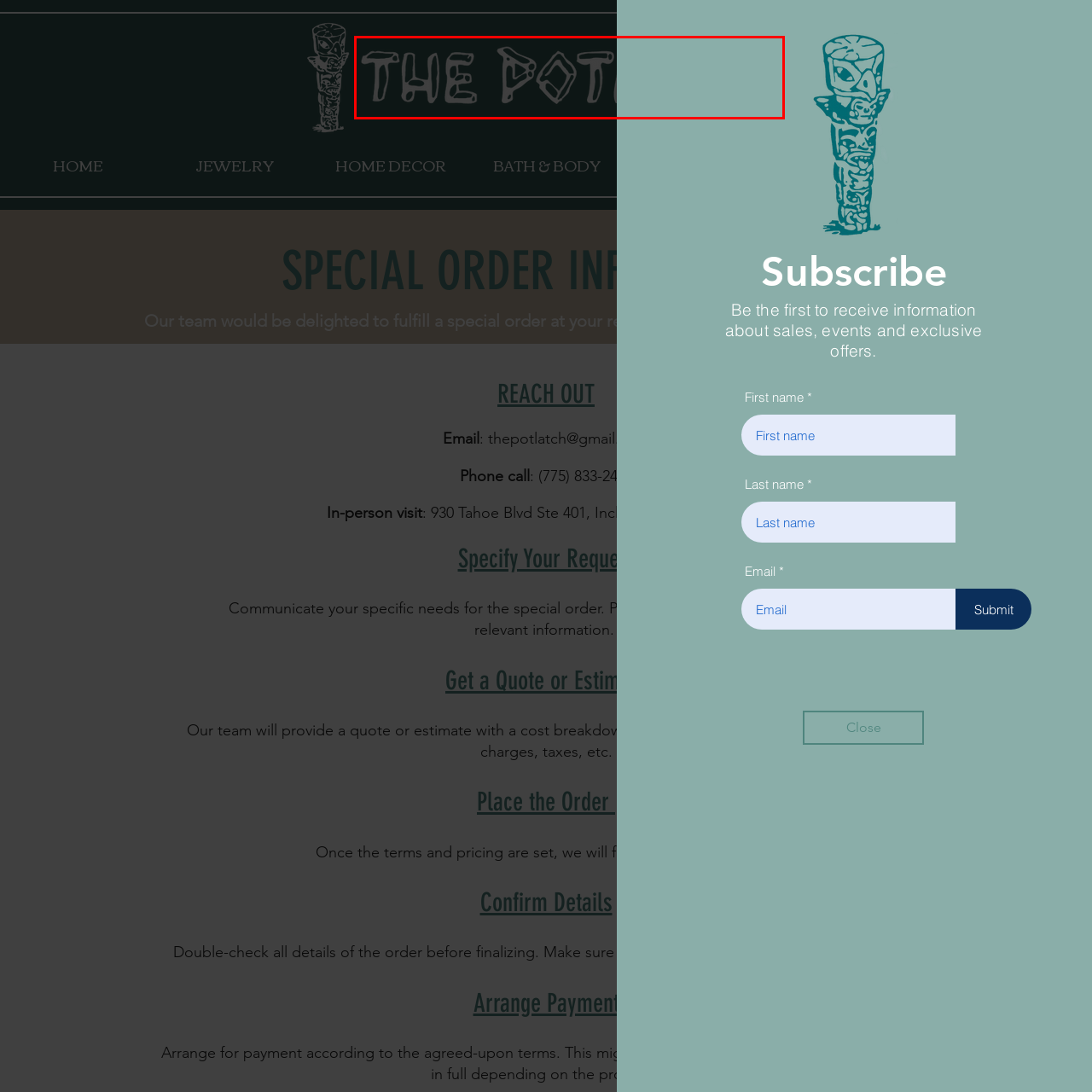Look at the image highlighted by the red boundary and answer the question with a succinct word or phrase:
Is the logo's font artistic?

Yes